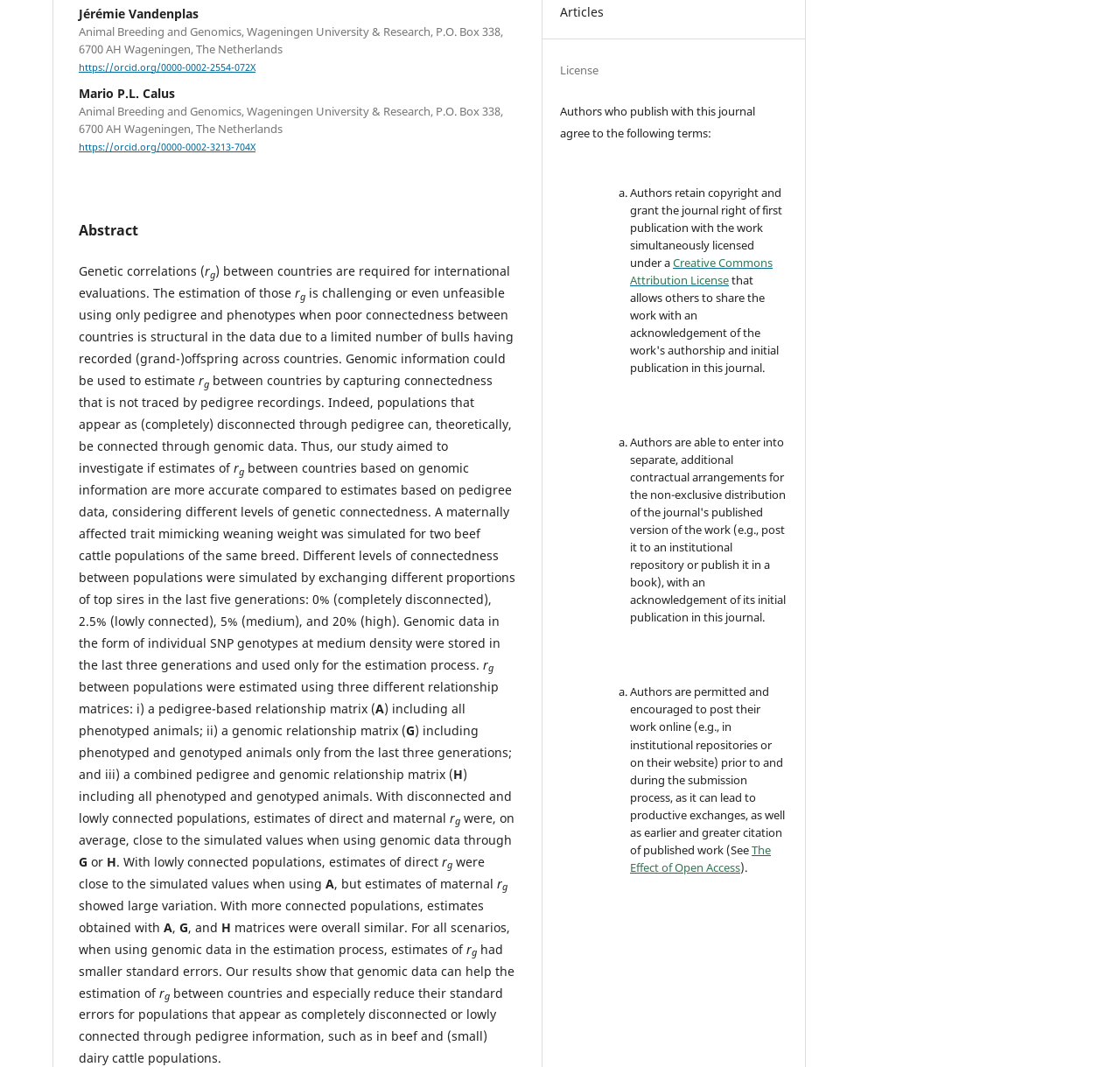Identify the bounding box coordinates for the UI element mentioned here: "Latest Computer News". Provide the coordinates as four float values between 0 and 1, i.e., [left, top, right, bottom].

None